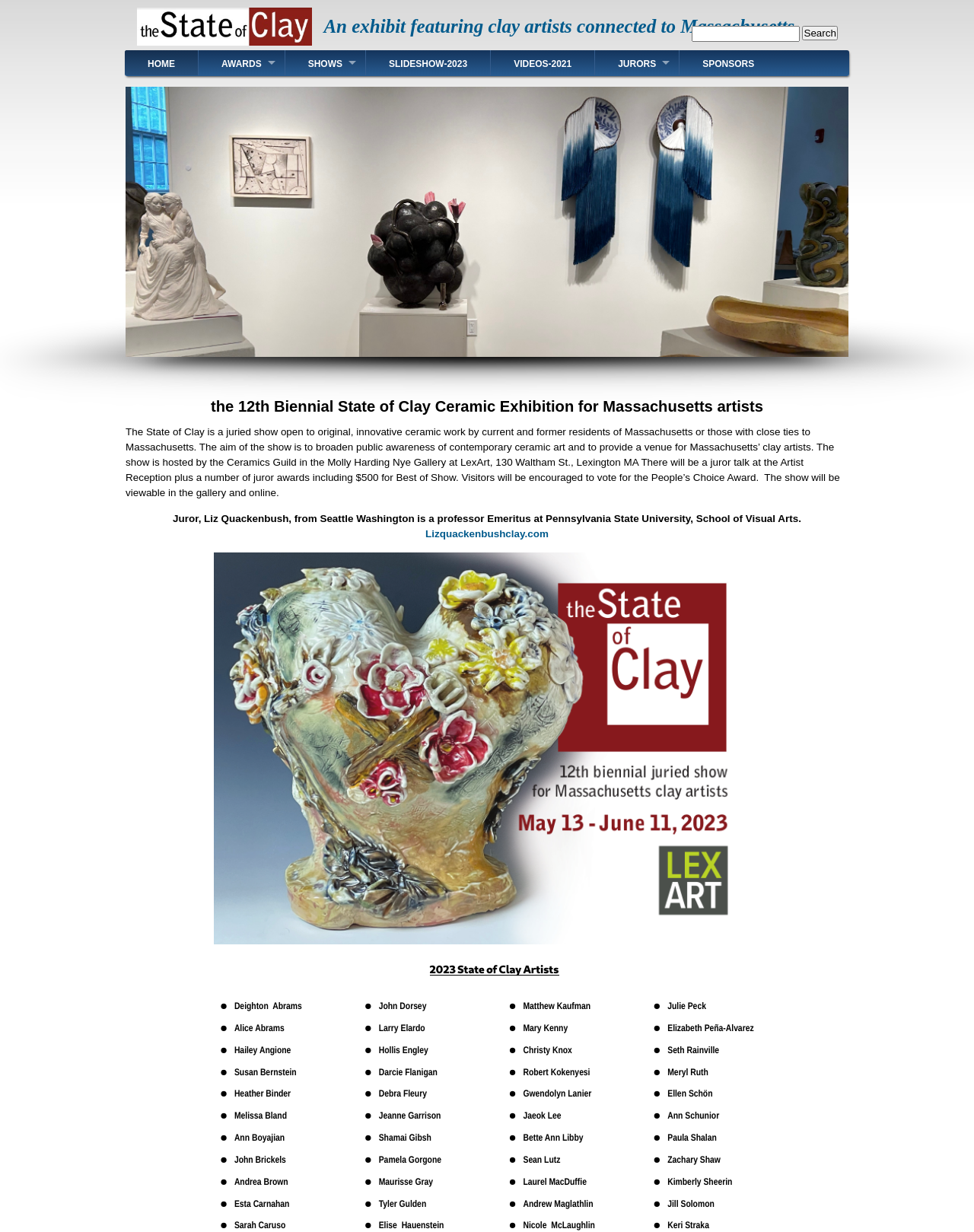Where is the exhibition hosted?
Using the image as a reference, give an elaborate response to the question.

I found the answer by reading the StaticText element that describes the exhibition's location, which is 'the Ceramics Guild in the Molly Harding Nye Gallery at LexArt, 130 Waltham St., Lexington MA'.